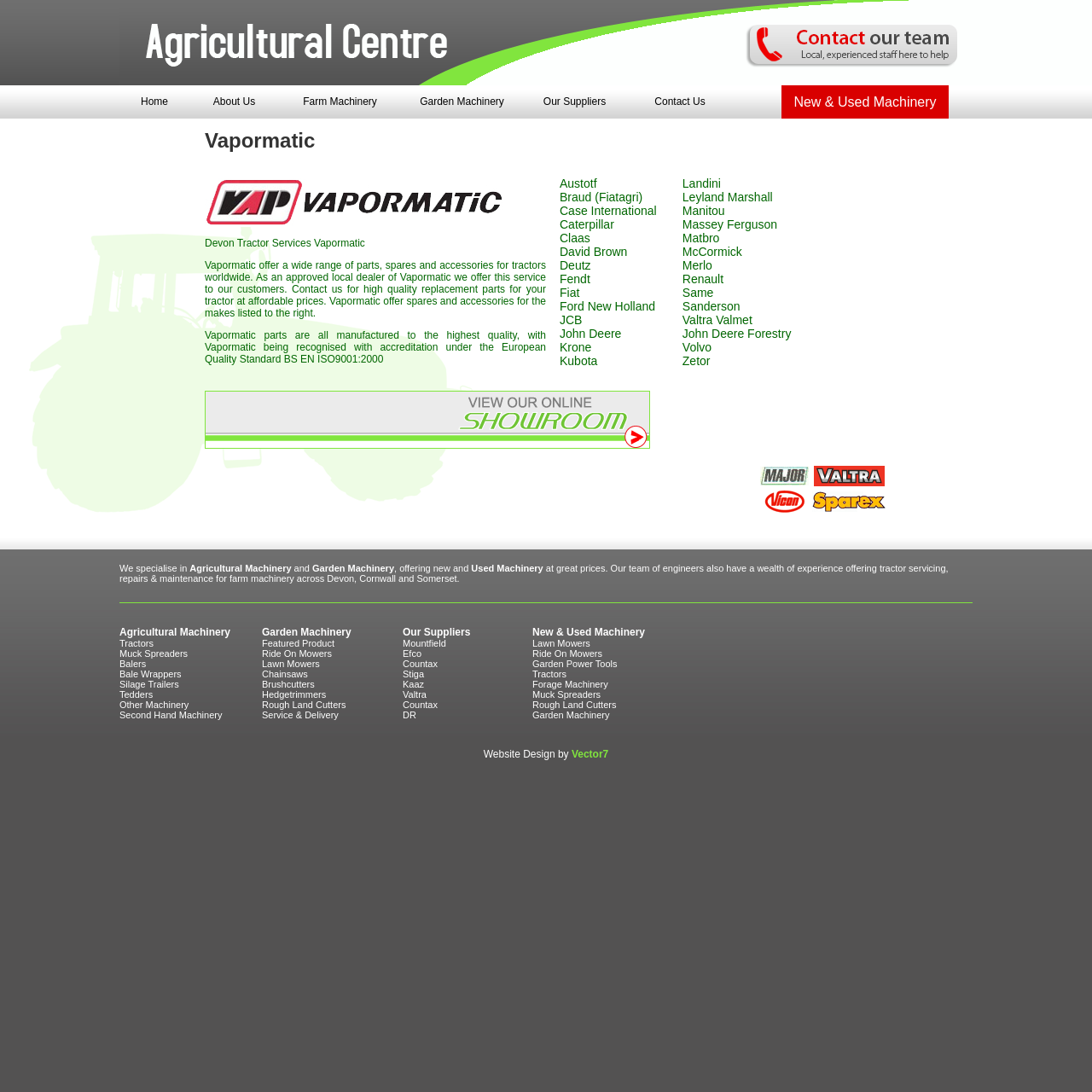Respond to the following question with a brief word or phrase:
What is the accreditation standard of Vapormatic?

BS EN ISO9001:2000